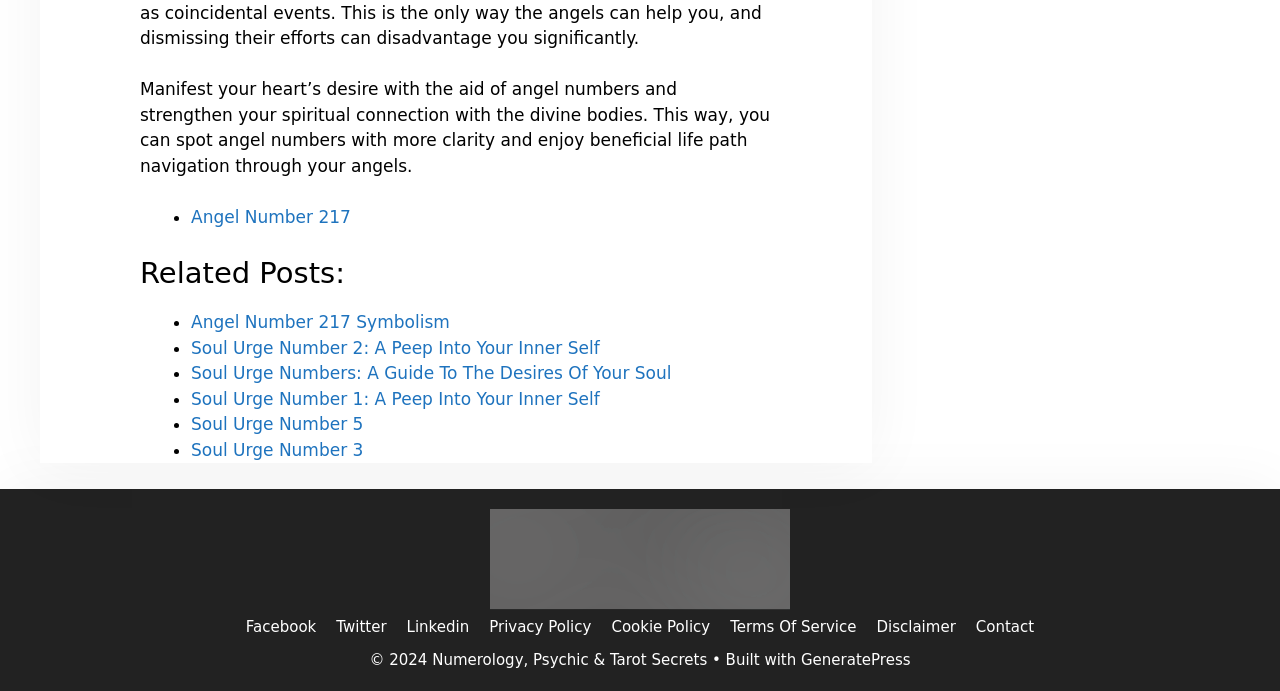Locate the bounding box coordinates of the clickable area needed to fulfill the instruction: "Go to 'Next: Part-Time Assistant Manager – Famous Footwear job vacancy in Famous Footwear (Spokane, WA 99218)'".

None